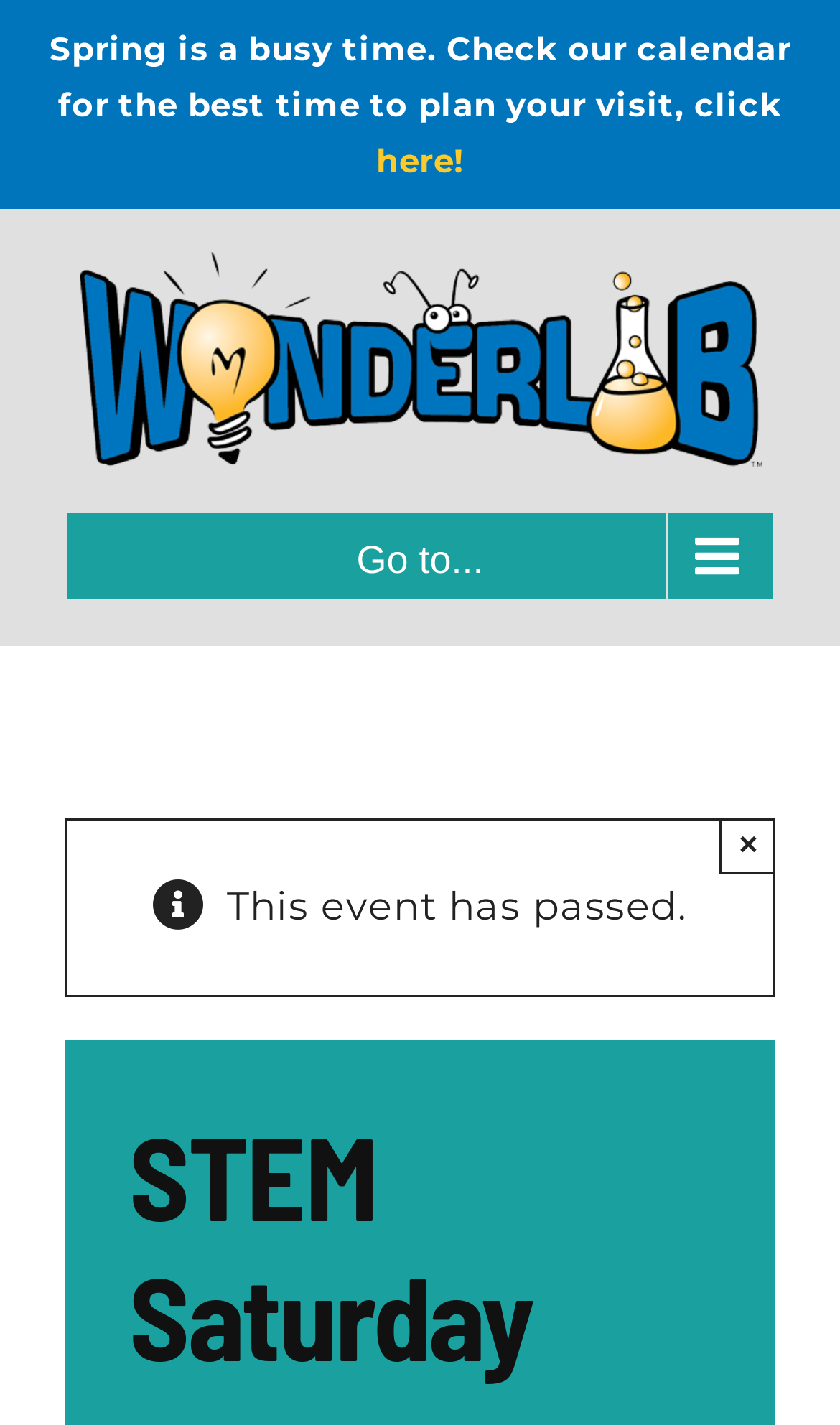Provide the bounding box coordinates for the specified HTML element described in this description: "Go to...". The coordinates should be four float numbers ranging from 0 to 1, in the format [left, top, right, bottom].

[0.077, 0.359, 0.923, 0.422]